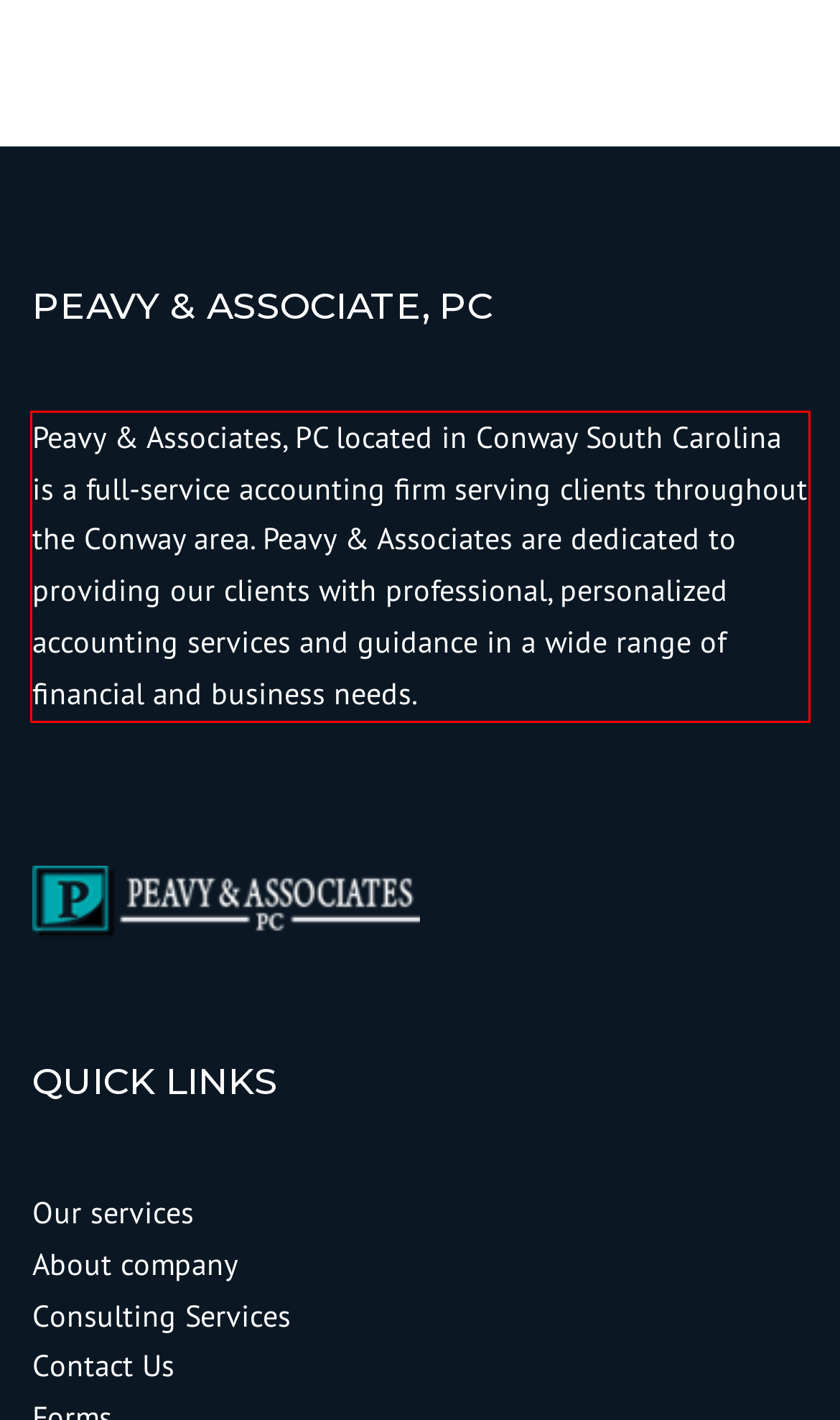Within the screenshot of the webpage, locate the red bounding box and use OCR to identify and provide the text content inside it.

Peavy & Associates, PC located in Conway South Carolina is a full-service accounting firm serving clients throughout the Conway area. Peavy & Associates are dedicated to providing our clients with professional, personalized accounting services and guidance in a wide range of financial and business needs.